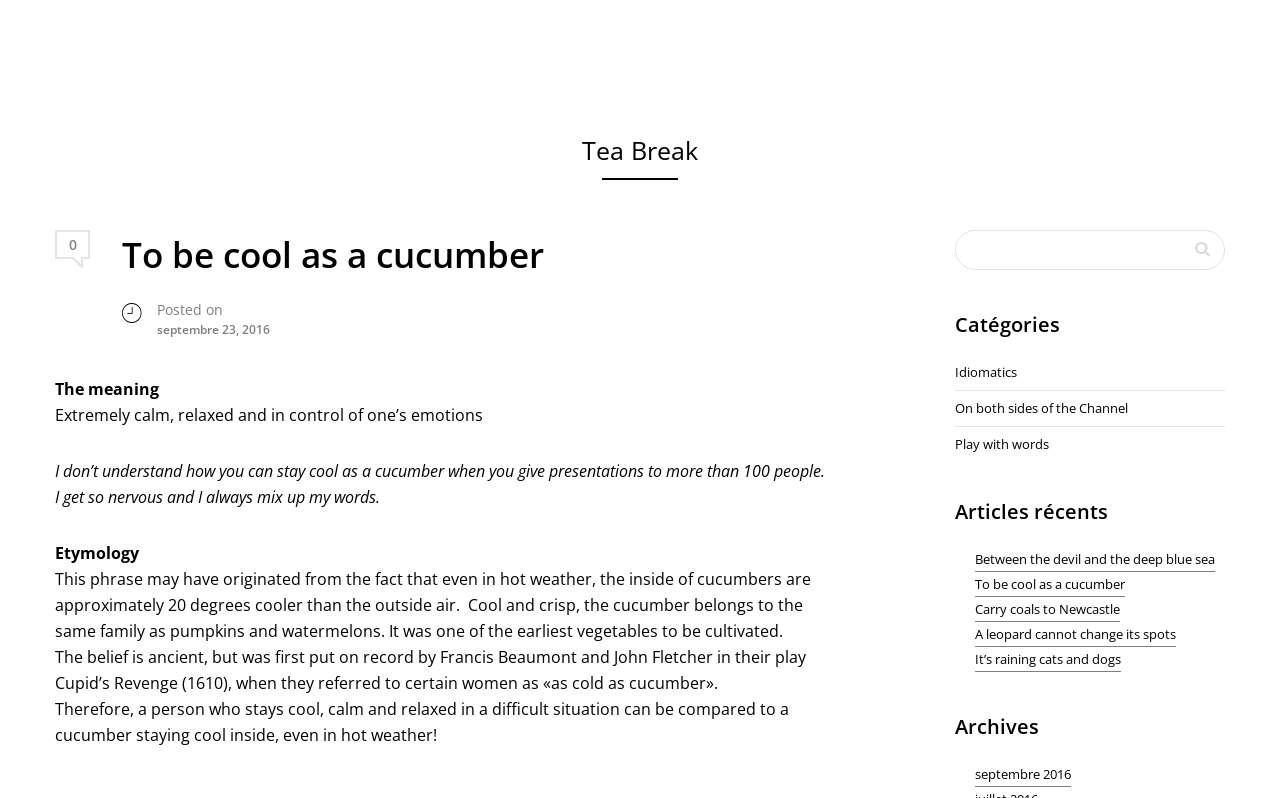Locate the bounding box of the UI element described in the following text: "septembre 2016".

[0.762, 0.959, 0.837, 0.986]